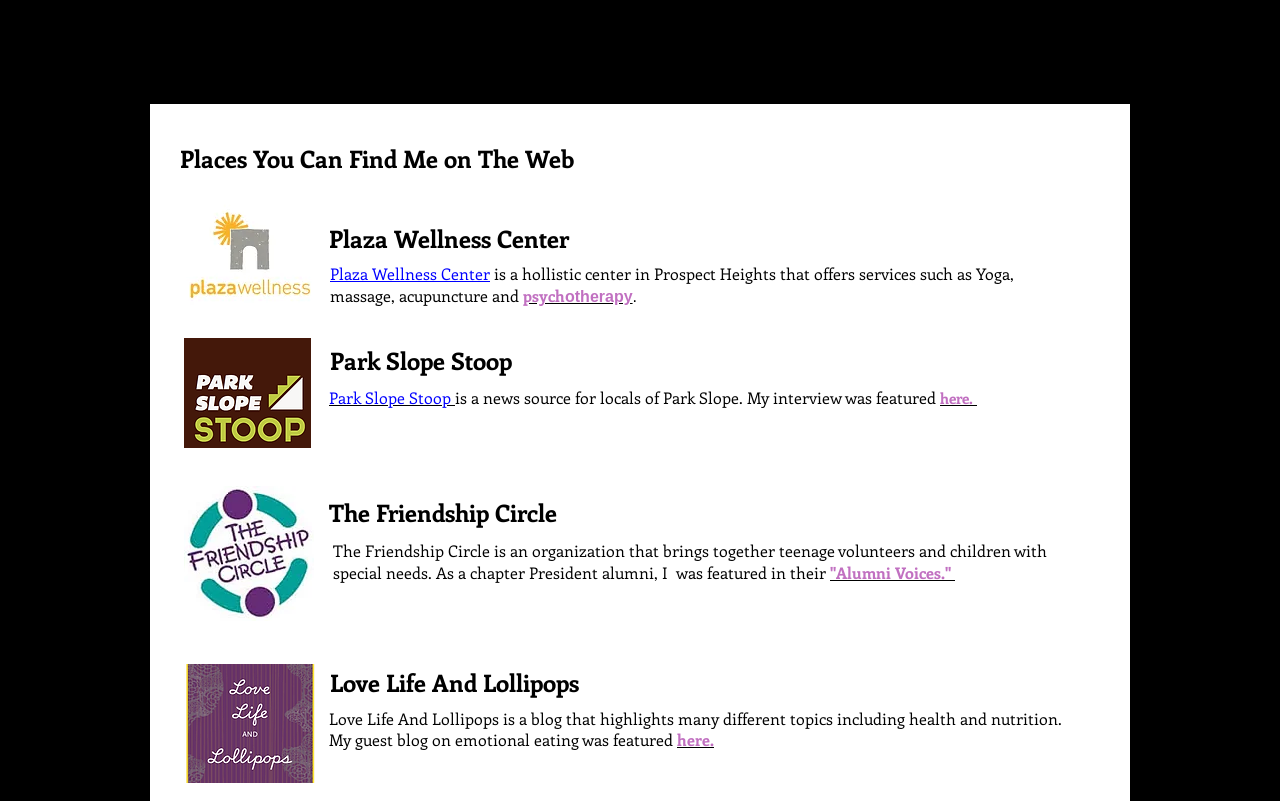What services are offered by Plaza Wellness Center?
Answer the question with a single word or phrase by looking at the picture.

Yoga, massage, acupuncture, psychotherapy